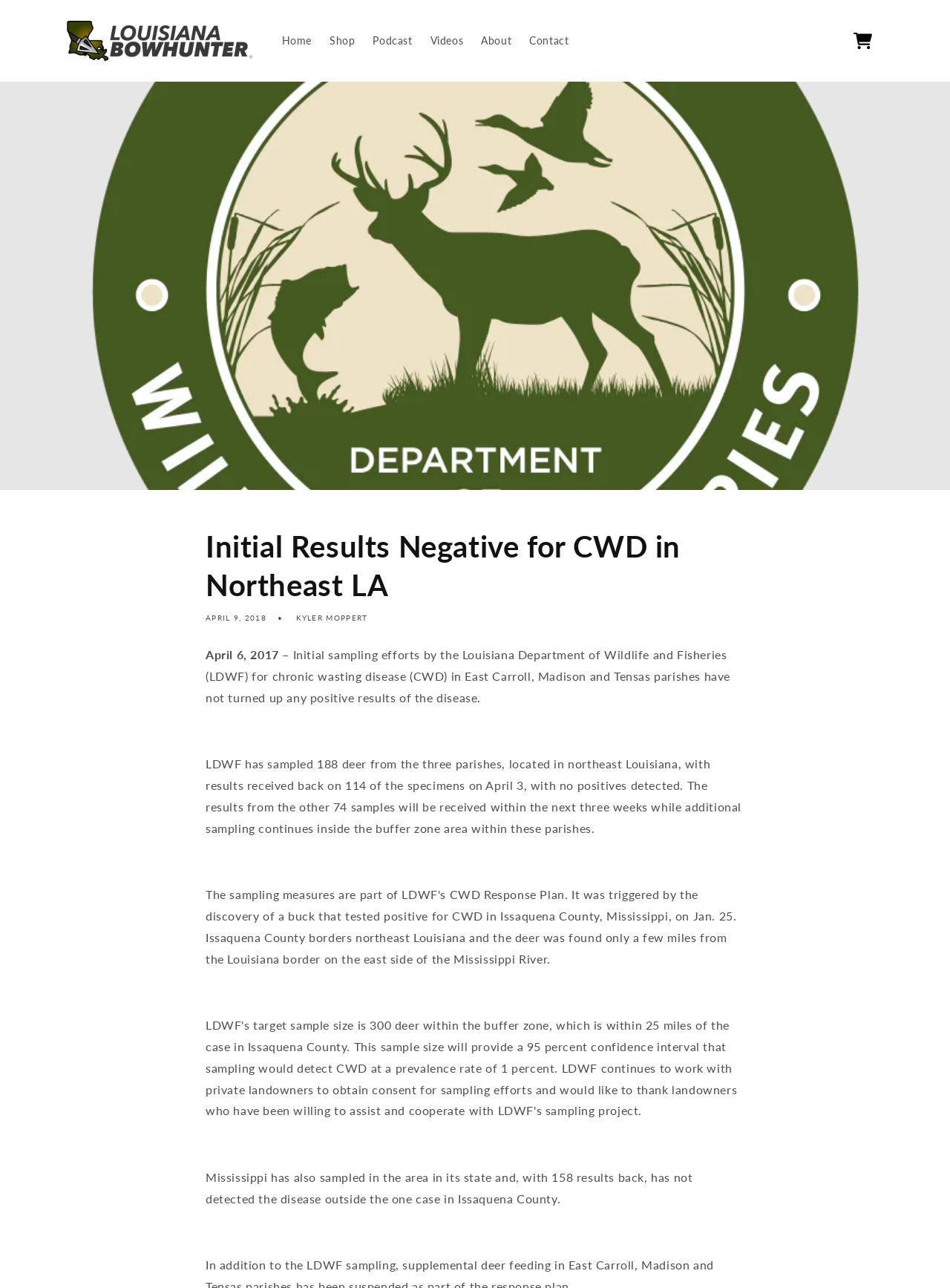In which county was CWD detected in Mississippi?
Answer the question with a detailed explanation, including all necessary information.

According to the text, 'Mississippi has also sampled in the area in its state and, with 158 results back, has not detected the disease outside the one case in Issaquena County'.